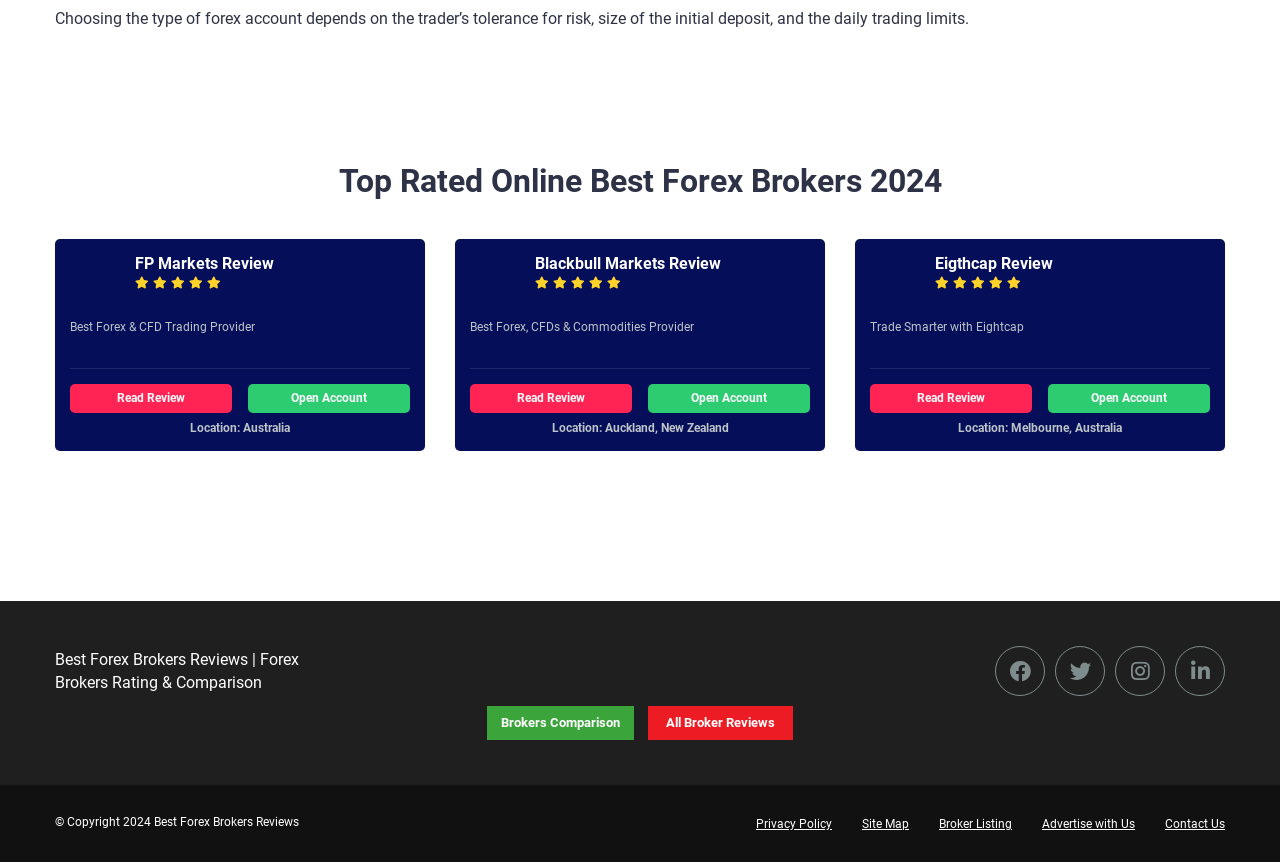Please locate the bounding box coordinates of the region I need to click to follow this instruction: "Explore more articles".

None